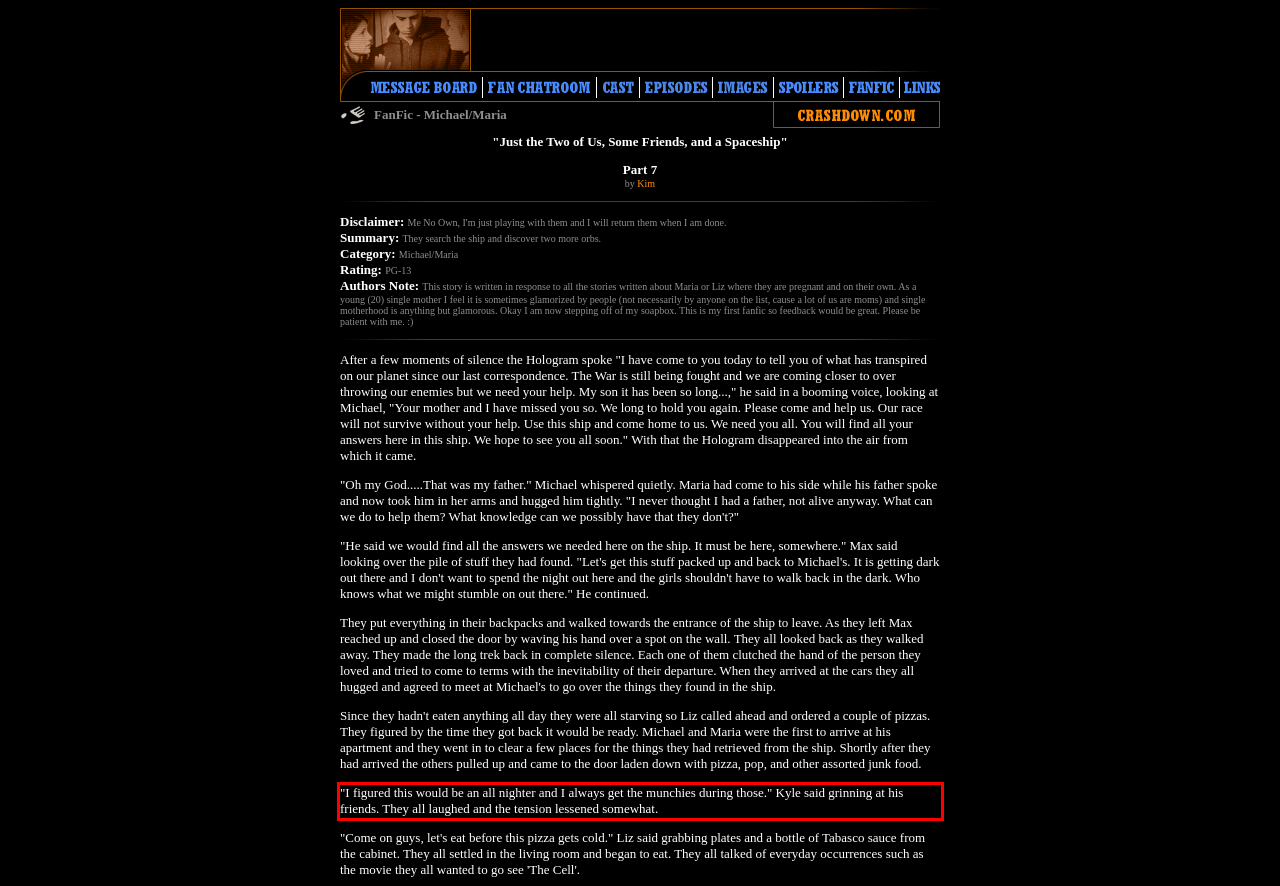Perform OCR on the text inside the red-bordered box in the provided screenshot and output the content.

"I figured this would be an all nighter and I always get the munchies during those." Kyle said grinning at his friends. They all laughed and the tension lessened somewhat.